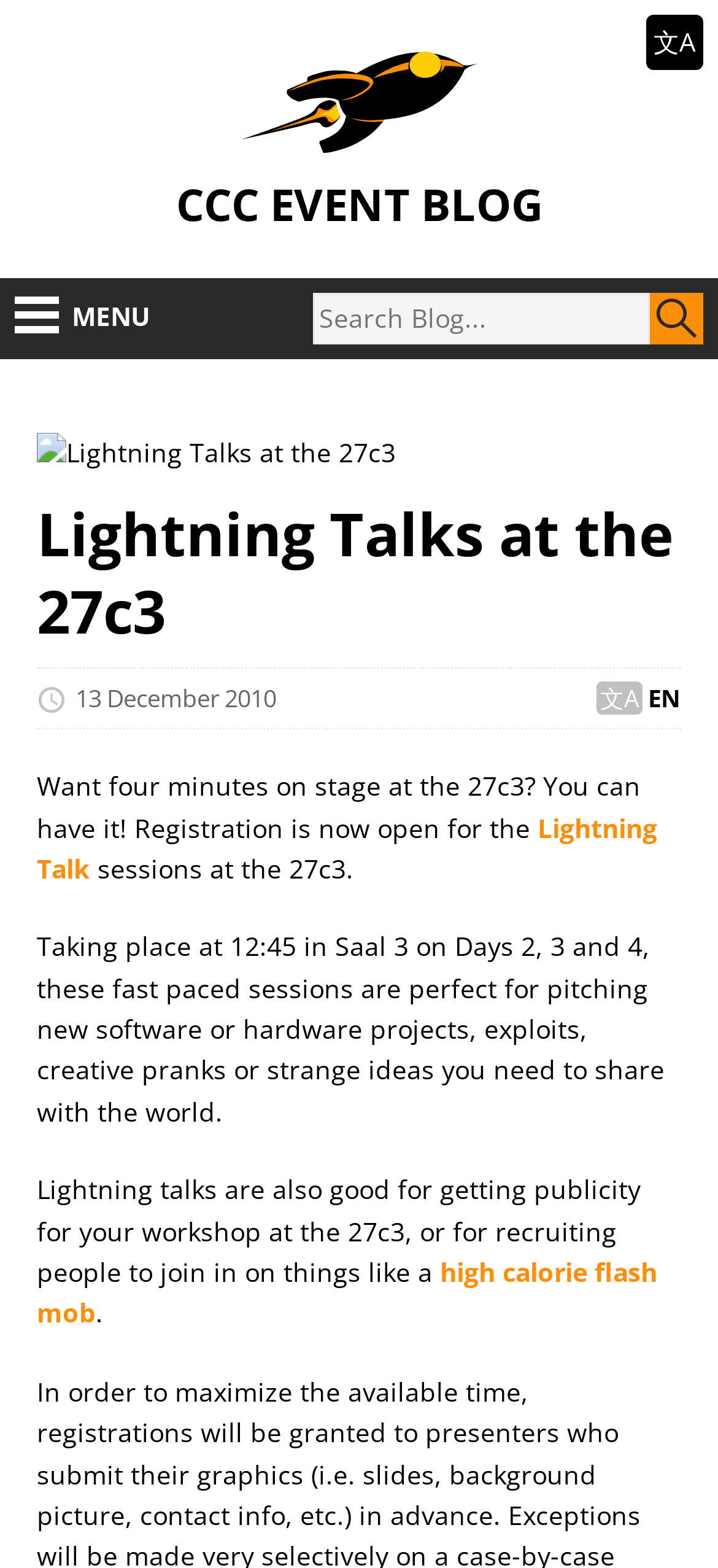Provide your answer to the question using just one word or phrase: What is the purpose of Lightning Talks?

Pitching projects or ideas